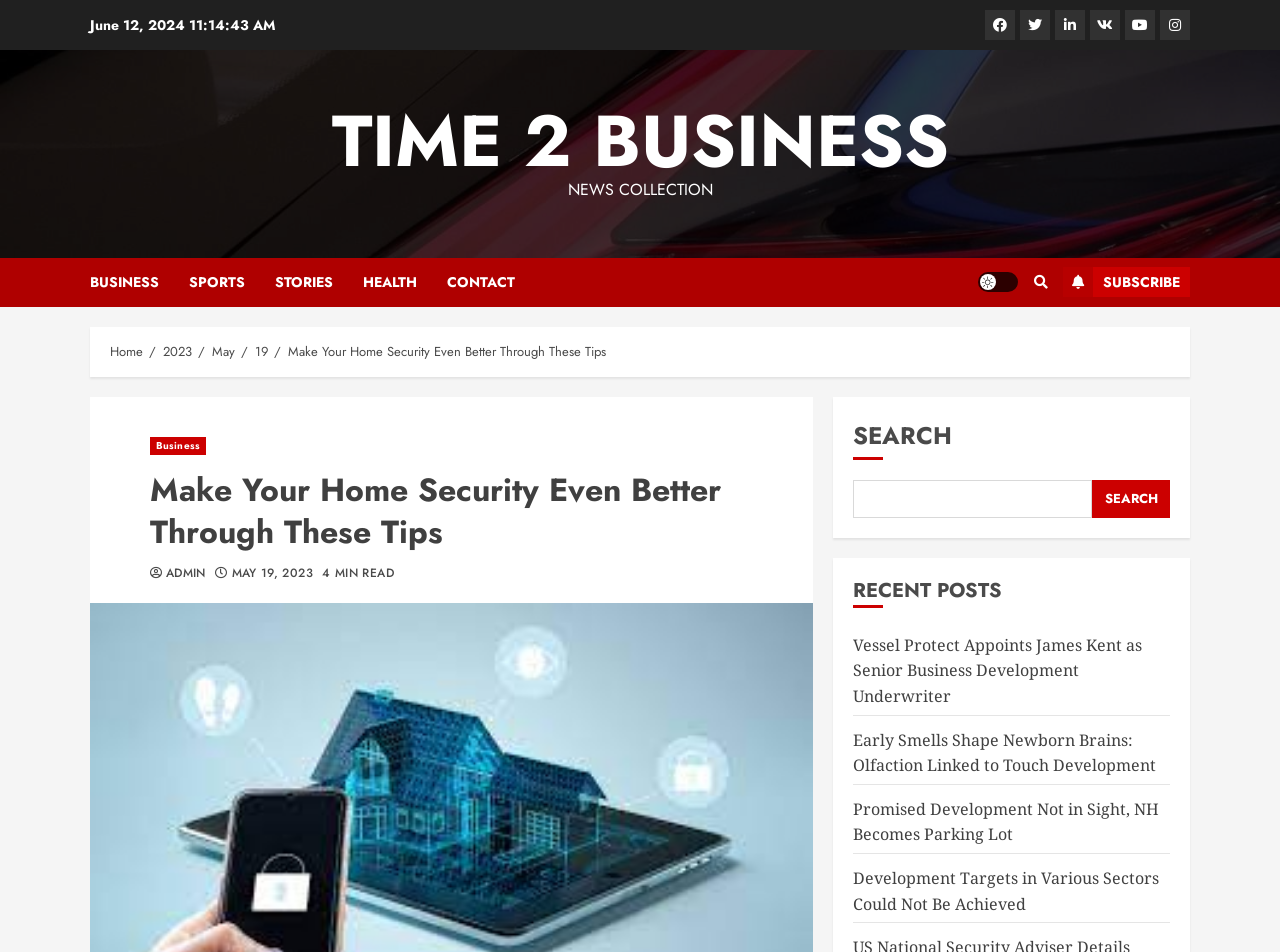Please answer the following question using a single word or phrase: 
What is the estimated reading time of the current article?

4 MIN READ